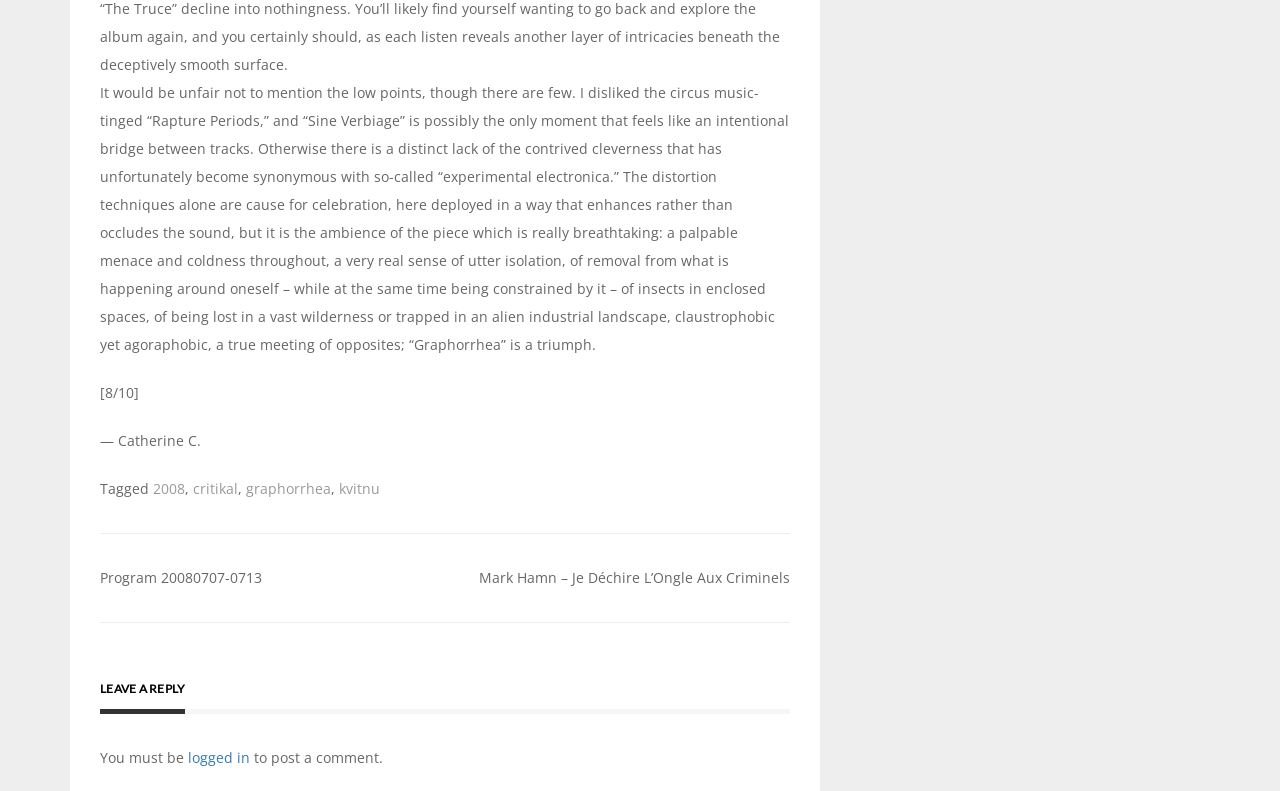Analyze the image and answer the question with as much detail as possible: 
What is the rating of the album?

The rating of the album is mentioned in the text as '[8/10]' which is located below the album review.